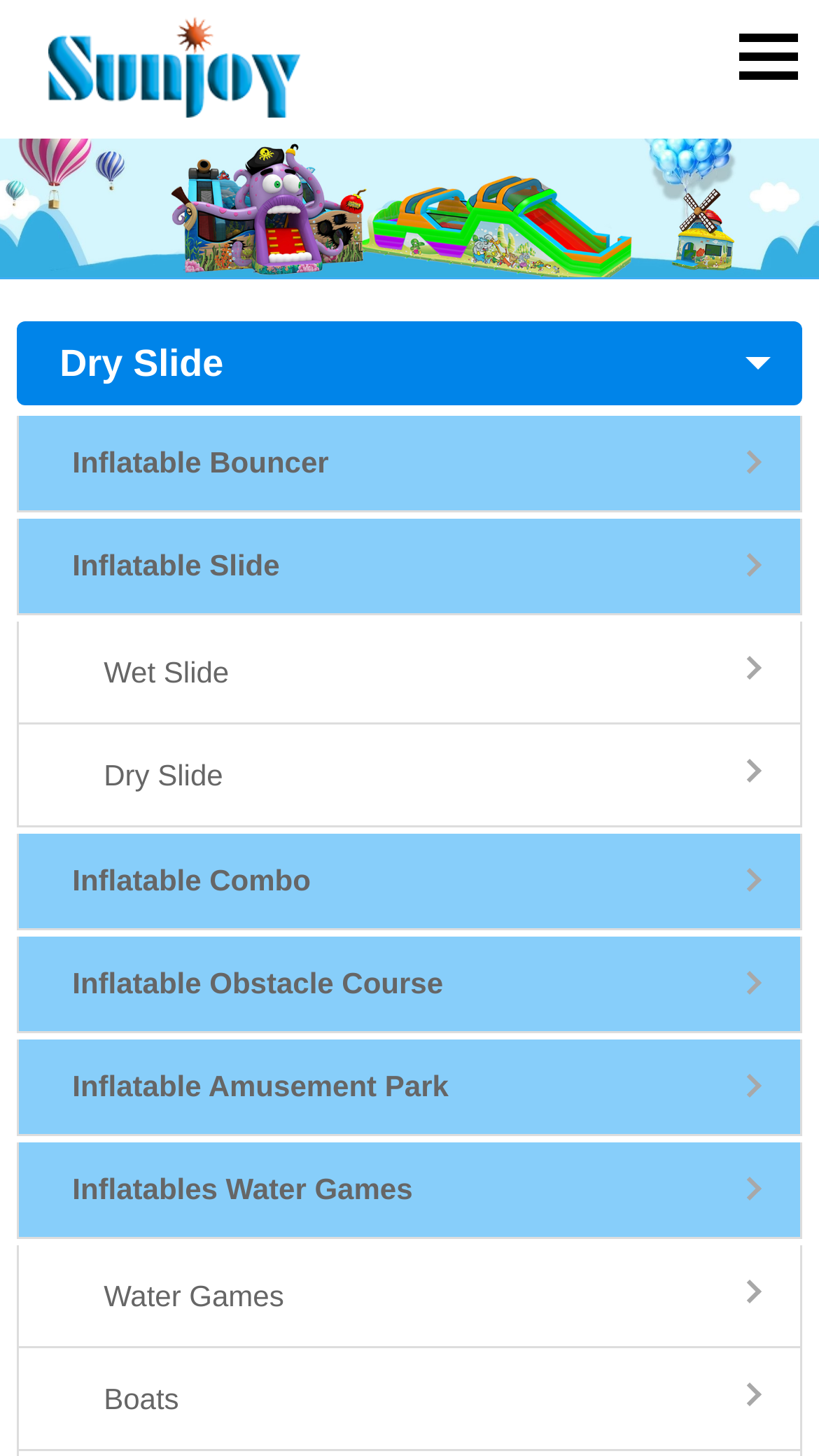Explain in detail what is displayed on the webpage.

This webpage is about a pirate ship theme inflatable dry slide for kids, with a focus on purchasing the product from Sunjoy Inflatables. At the top of the page, there is a heading that reads "Buy Wholesale Inflatable Bouncers, Inflatable Factory China - Sunjoy Inflatables" with a linked image to the left of the text. Below this heading, there is a link to the product page, "18FT Pirate Ship Inflatable Slide For Sale SJ-SL14001".

On the left side of the page, there is a list of links to different types of inflatables, including "Inflatable Bouncer", "Inflatable Slide", "Wet Slide", "Dry Slide", "Inflatable Combo", "Inflatable Obstacle Course", "Inflatable Amusement Park", "Inflatables Water Games", "Water Games", and "Boats". These links are stacked vertically, with the topmost link being "Inflatable Bouncer" and the bottommost link being "Boats".

To the right of the links, there is a static text that reads "Dry Slide". The page also has a prominent call-to-action link at the top, encouraging users to buy the product. Overall, the page is focused on showcasing the product and providing easy access to related products and categories.